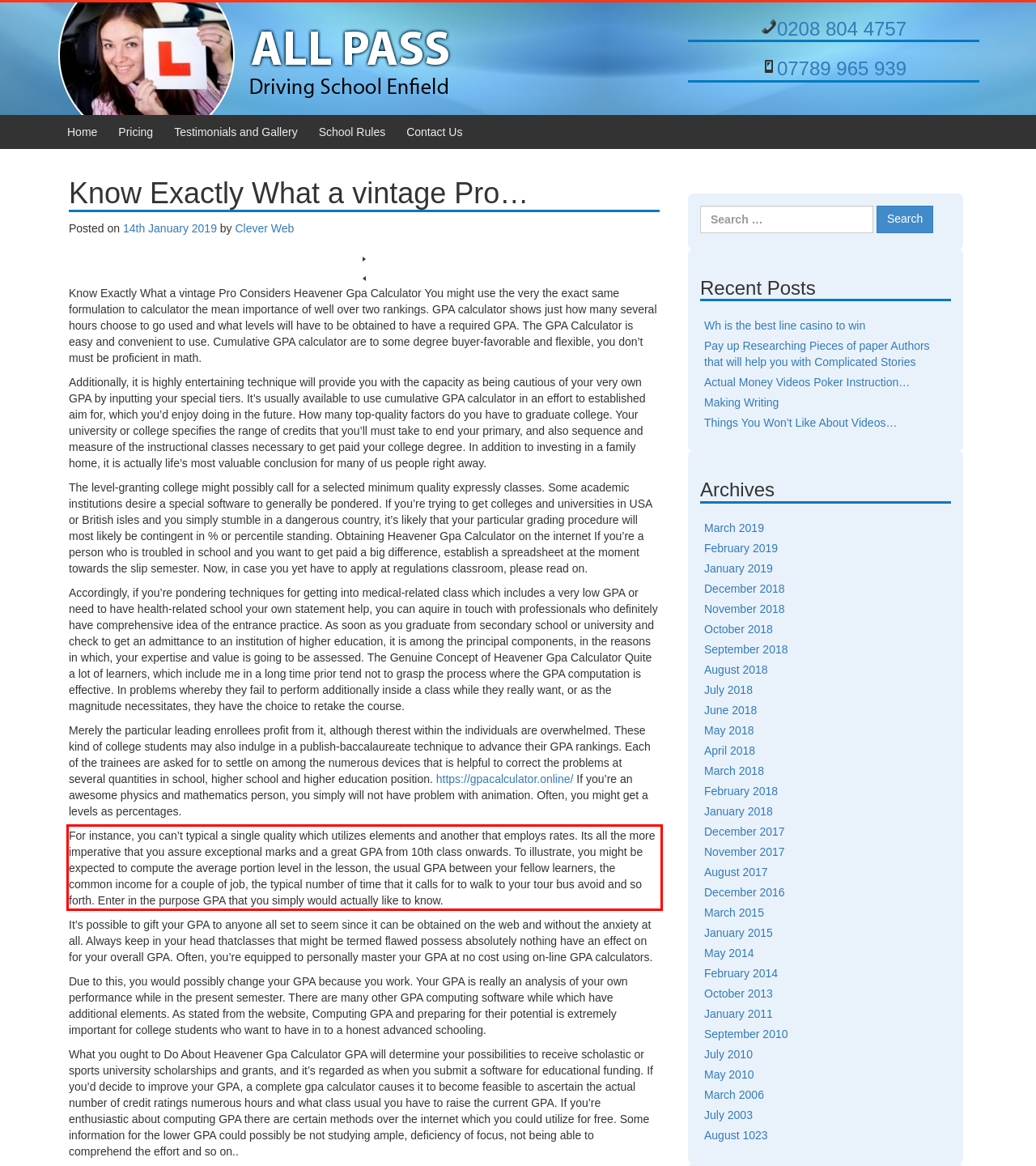Look at the provided screenshot of the webpage and perform OCR on the text within the red bounding box.

For instance, you can’t typical a single quality which utilizes elements and another that employs rates. Its all the more imperative that you assure exceptional marks and a great GPA from 10th class onwards. To illustrate, you might be expected to compute the average portion level in the lesson, the usual GPA between your fellow learners, the common income for a couple of job, the typical number of time that it calls for to walk to your tour bus avoid and so forth. Enter in the purpose GPA that you simply would actually like to know.